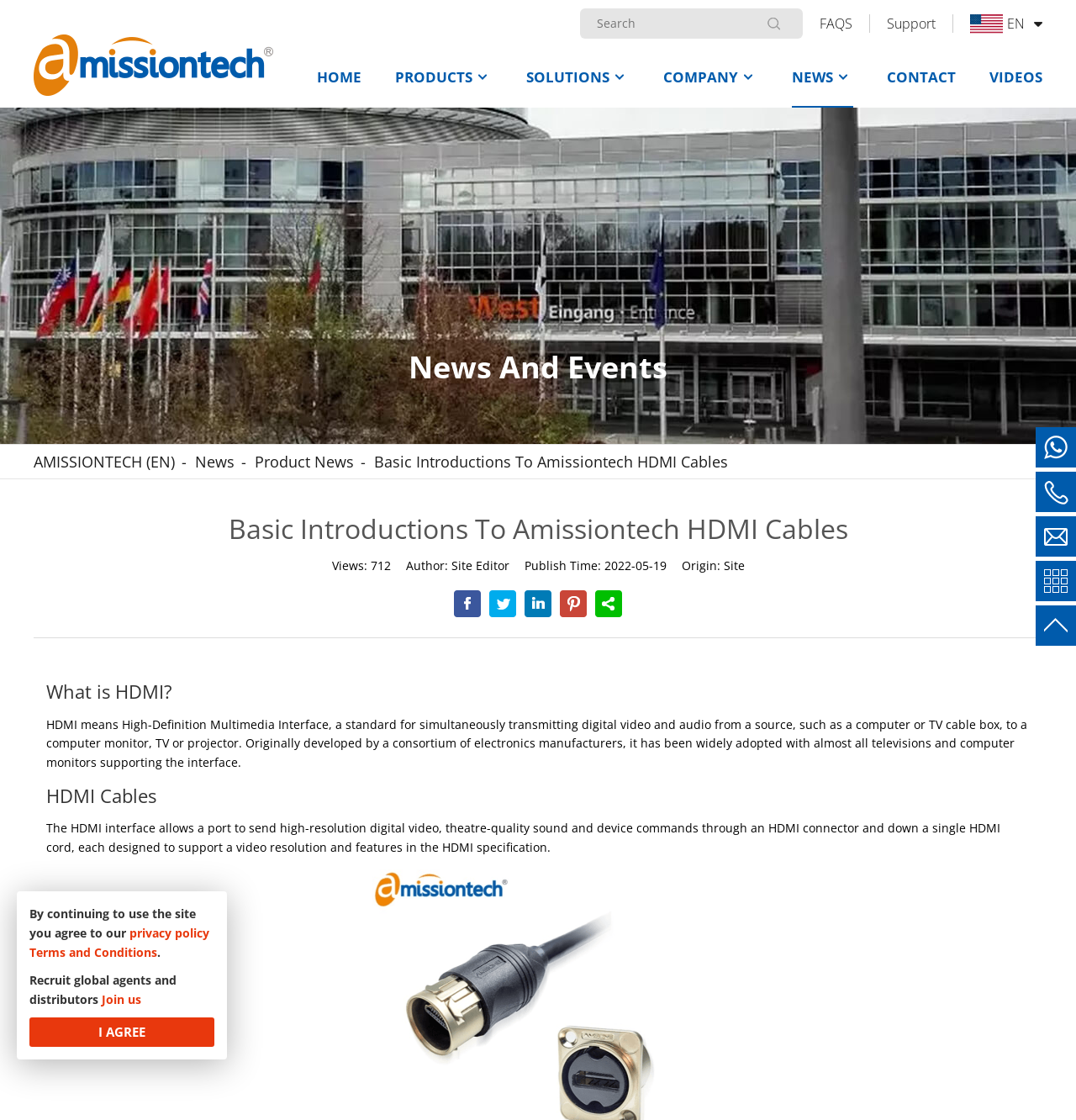What is the author of the article 'Basic Introductions To Amissiontech HDMI Cables'? Analyze the screenshot and reply with just one word or a short phrase.

Site Editor